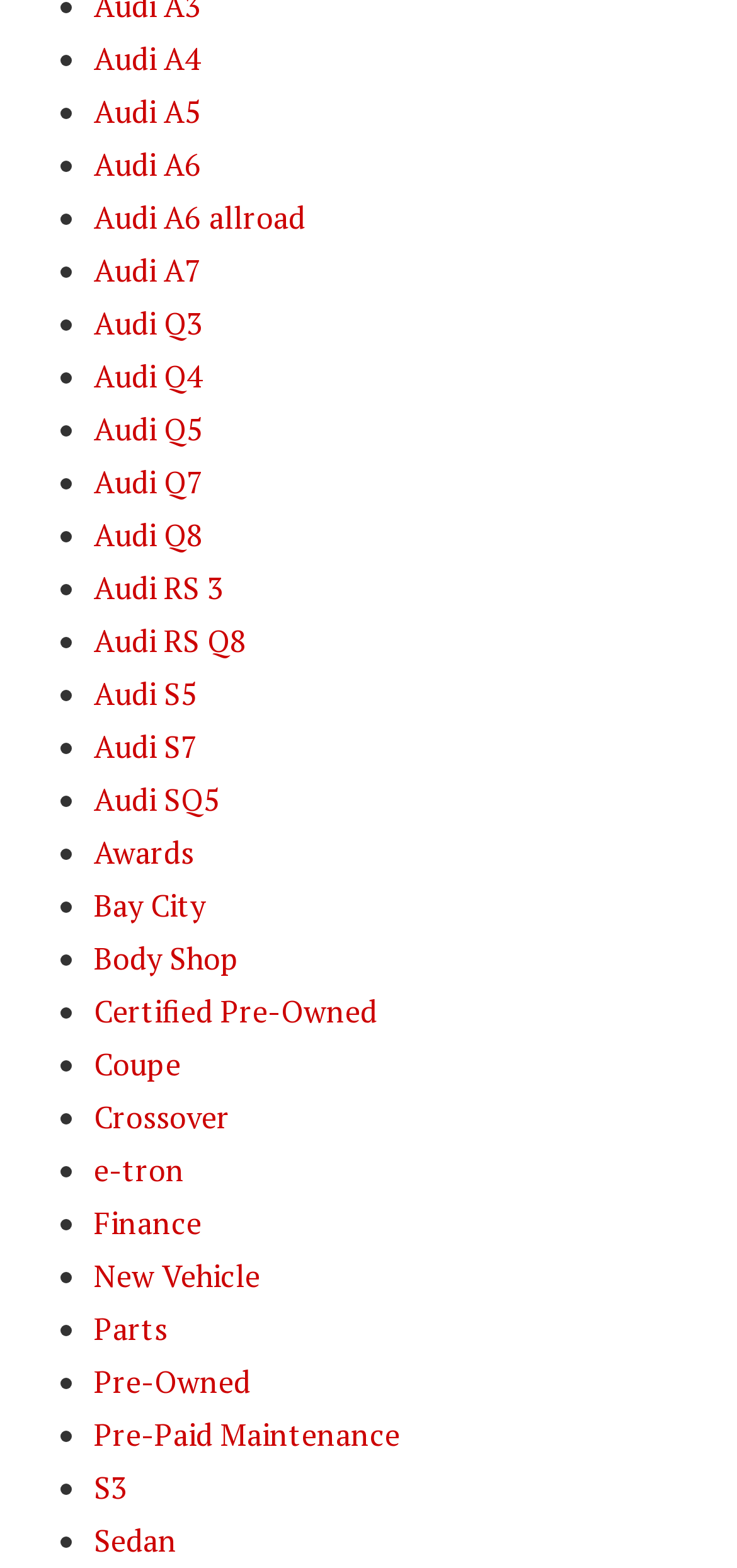Please find the bounding box coordinates of the element's region to be clicked to carry out this instruction: "Explore e-tron models".

[0.128, 0.733, 0.251, 0.759]